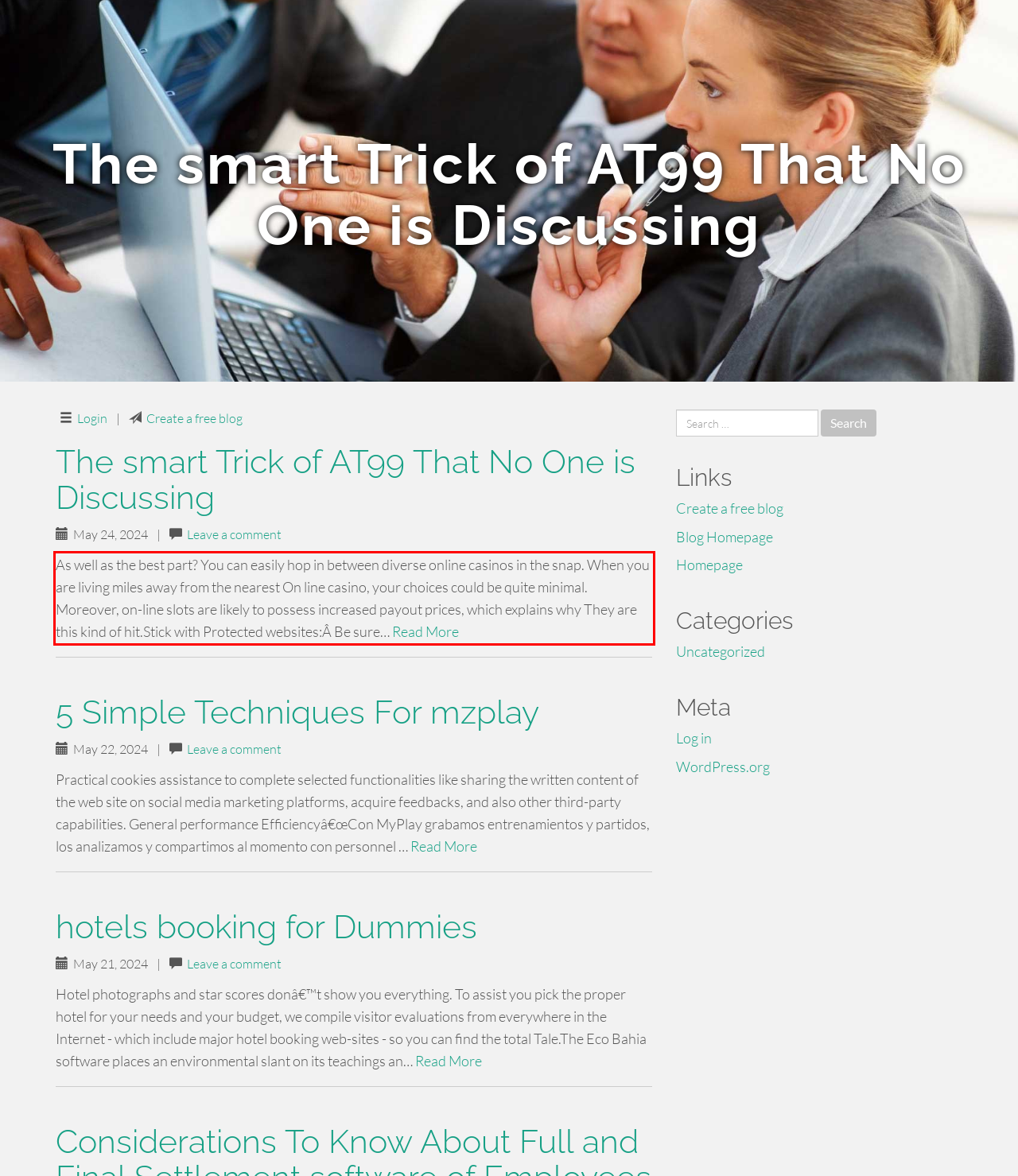Please identify the text within the red rectangular bounding box in the provided webpage screenshot.

As well as the best part? You can easily hop in between diverse online casinos in the snap. When you are living miles away from the nearest On line casino, your choices could be quite minimal. Moreover, on-line slots are likely to possess increased payout prices, which explains why They are this kind of hit.Stick with Protected websites:Â Be sure… Read More